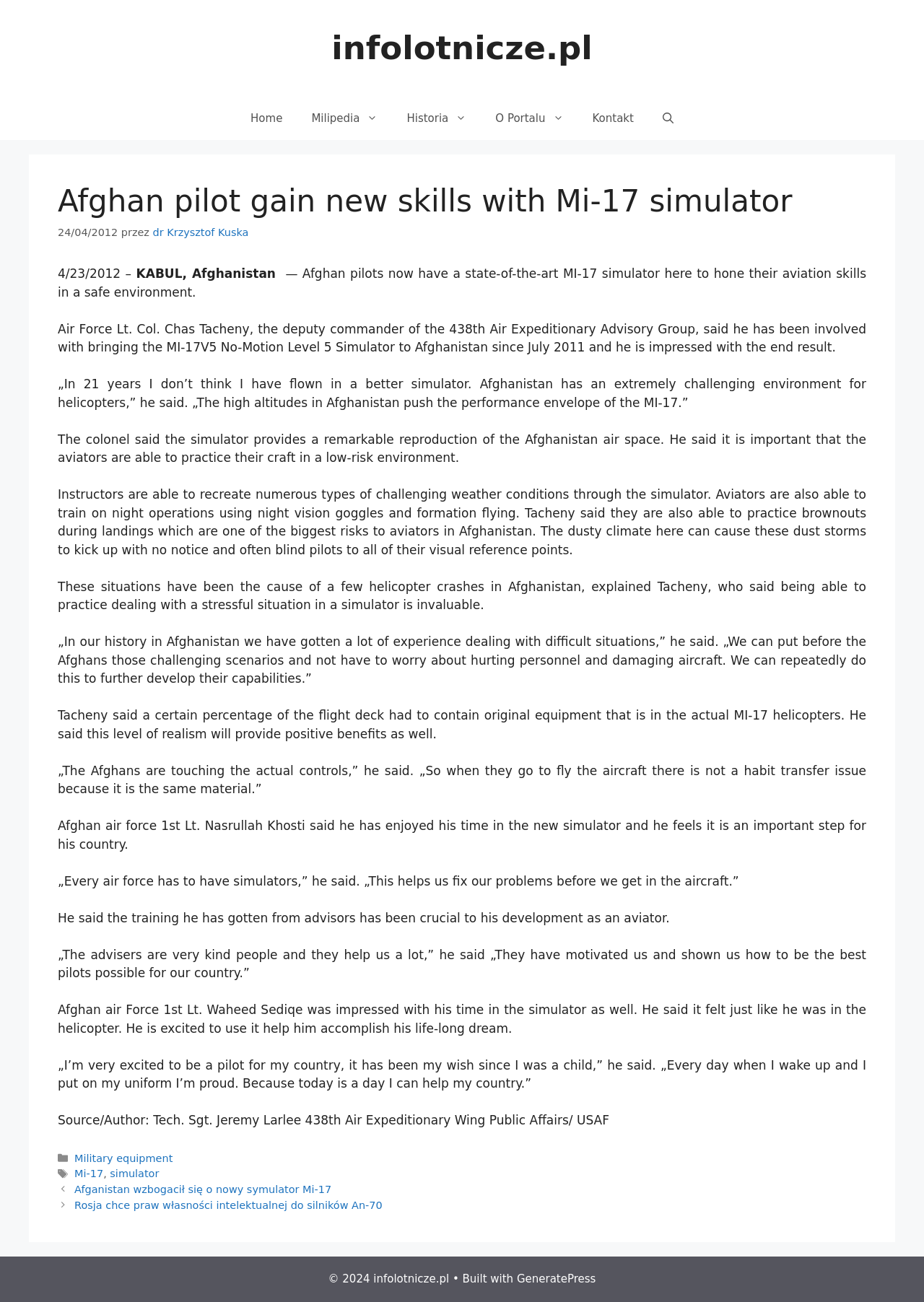Please identify the bounding box coordinates of the element's region that needs to be clicked to fulfill the following instruction: "Check the 'Posts' section". The bounding box coordinates should consist of four float numbers between 0 and 1, i.e., [left, top, right, bottom].

[0.062, 0.908, 0.938, 0.932]